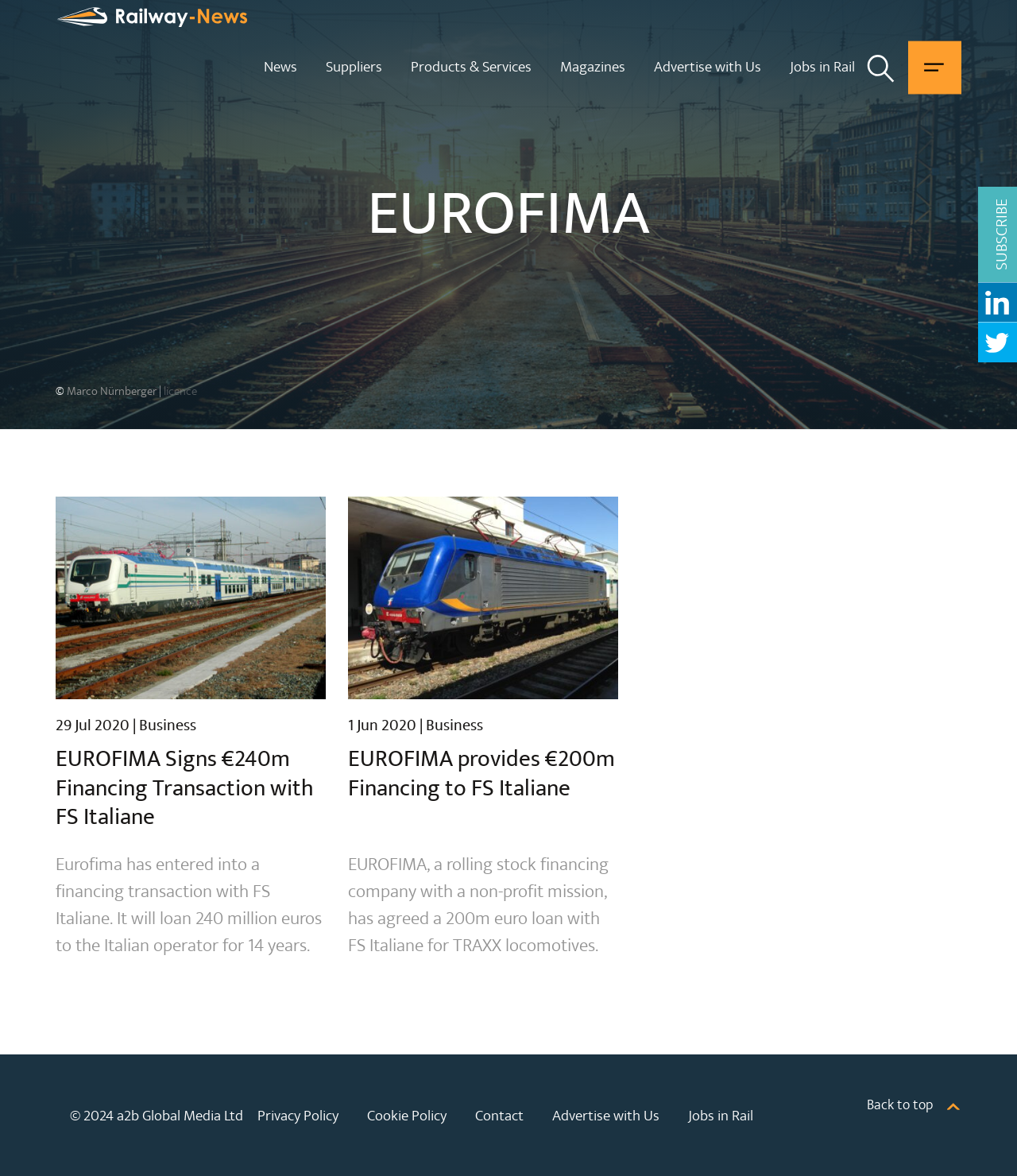What is the name of the company that EUROFIMA loaned 240 million euros to?
Provide a detailed and well-explained answer to the question.

I read the news article 'EUROFIMA Signs €240m Financing Transaction with FS Italiane' and found that EUROFIMA loaned 240 million euros to FS Italiane.